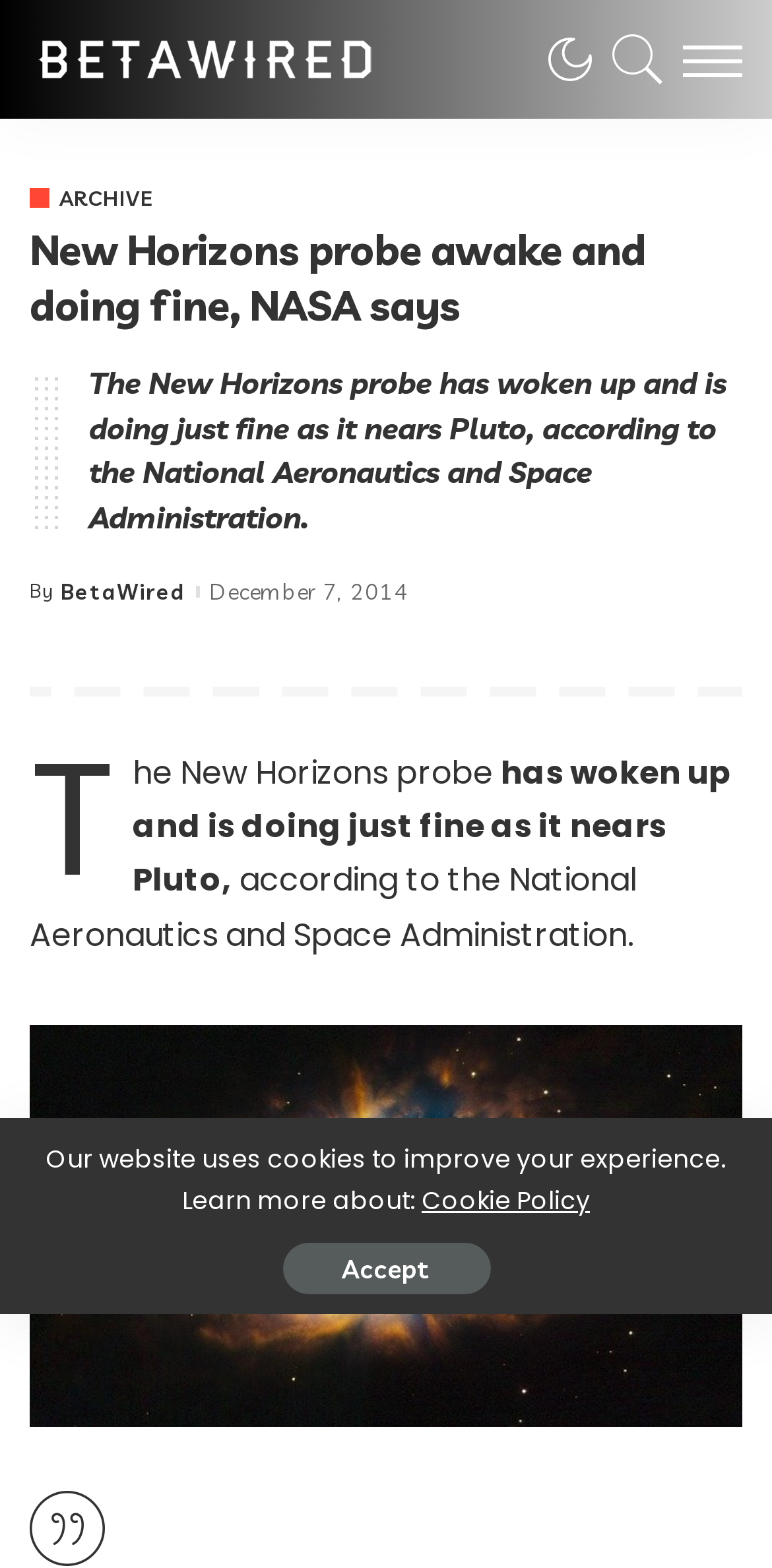Respond to the following query with just one word or a short phrase: 
What is the name of the space probe?

New Horizons